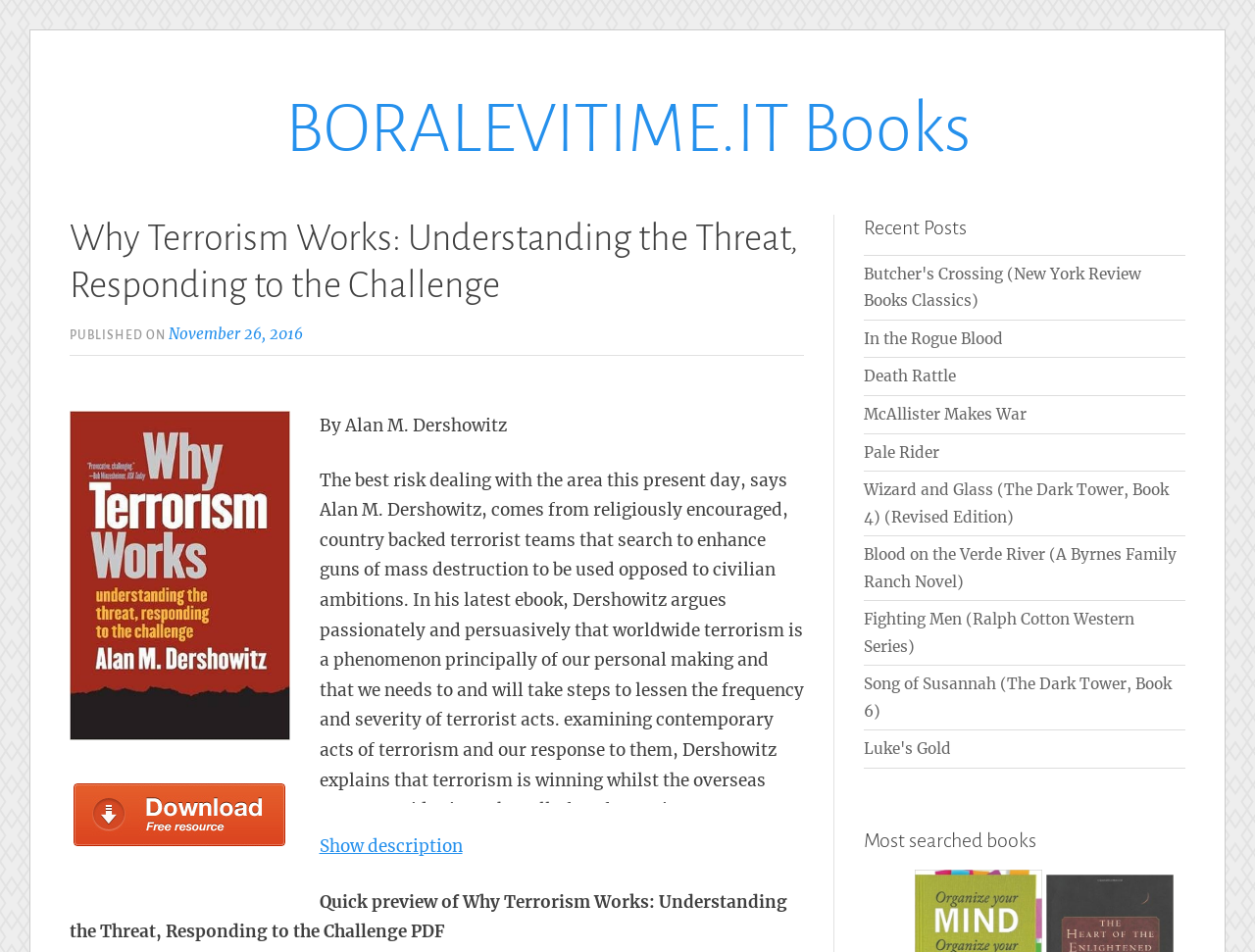Pinpoint the bounding box coordinates of the element that must be clicked to accomplish the following instruction: "View the 'Recent Posts'". The coordinates should be in the format of four float numbers between 0 and 1, i.e., [left, top, right, bottom].

[0.688, 0.225, 0.945, 0.268]